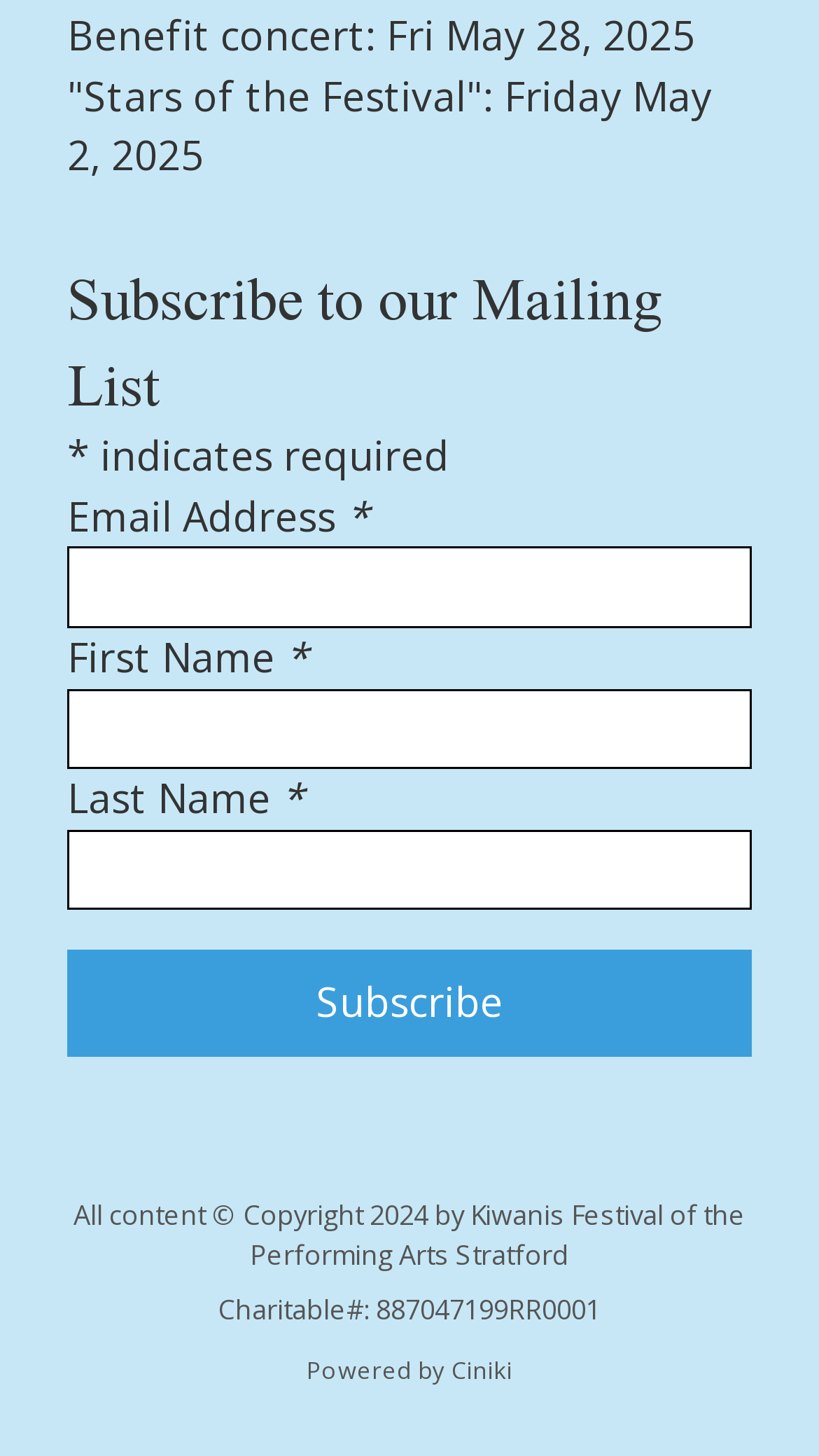What is required to subscribe to the mailing list?
Make sure to answer the question with a detailed and comprehensive explanation.

To subscribe to the mailing list, three fields are required: Email Address, First Name, and Last Name, as indicated by the asterisk symbol (*) next to each field.